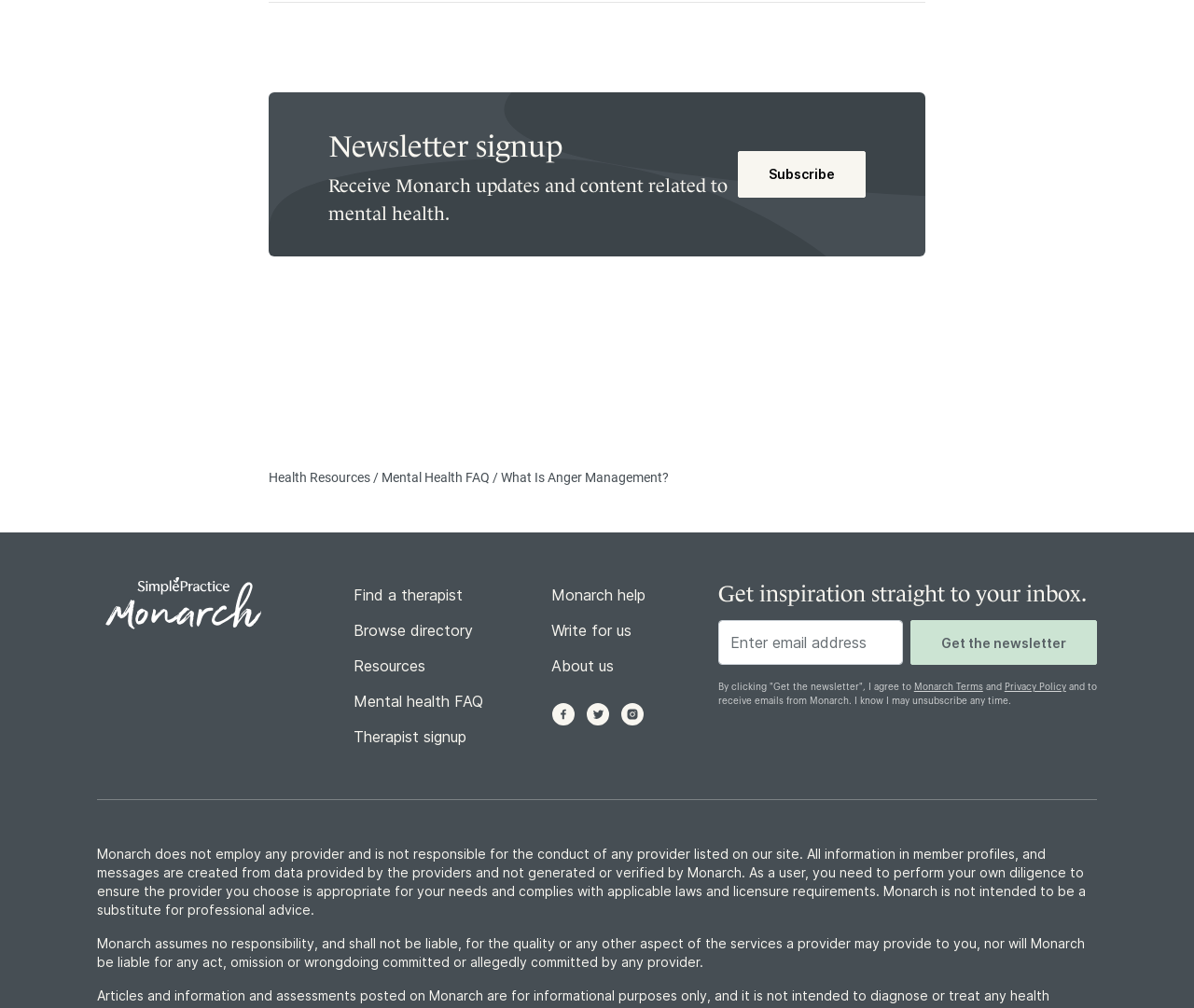Locate and provide the bounding box coordinates for the HTML element that matches this description: "Monarch".

[0.081, 0.573, 0.226, 0.629]